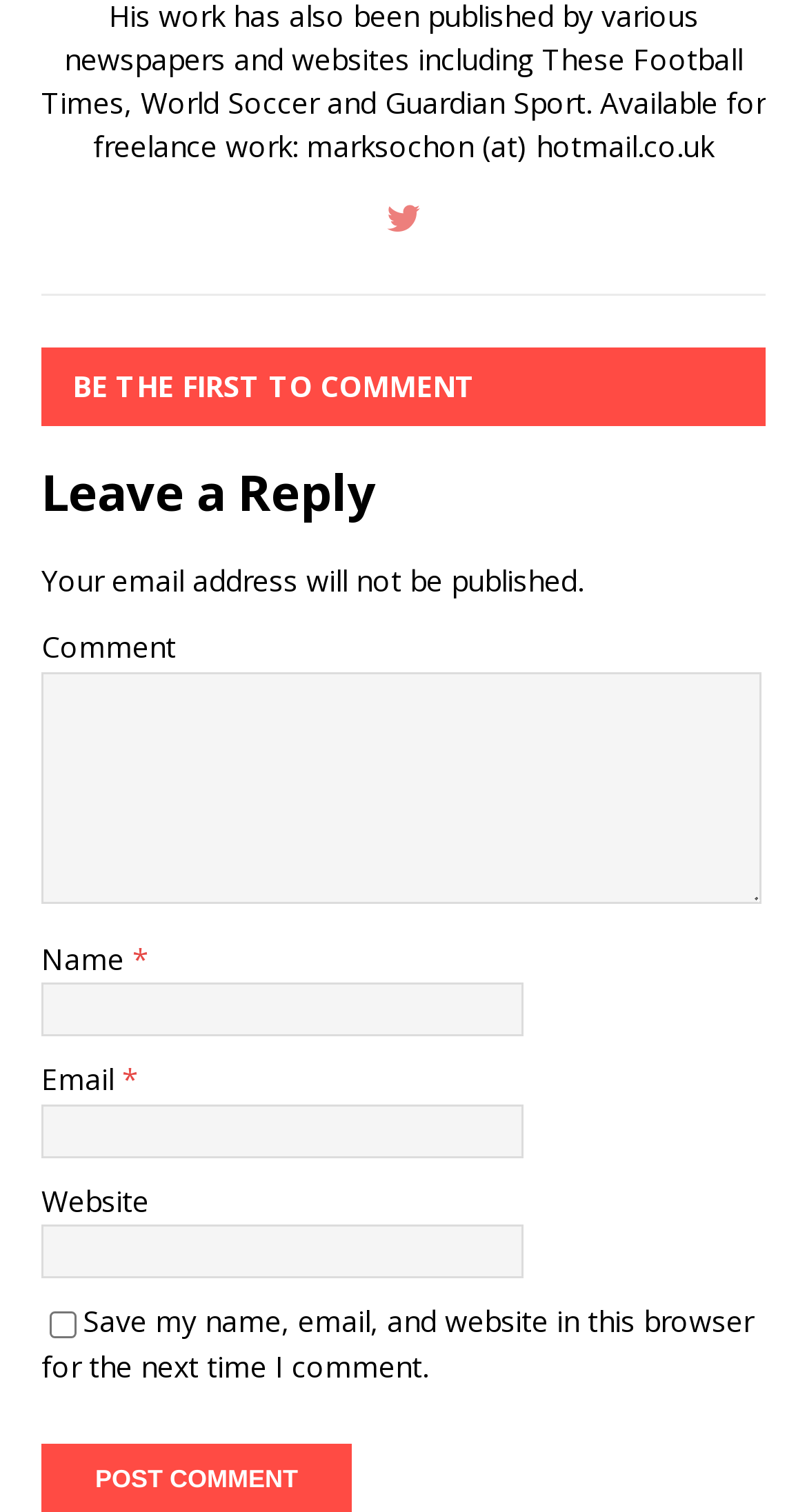Locate the bounding box coordinates of the area where you should click to accomplish the instruction: "Input email".

[0.051, 0.73, 0.649, 0.766]